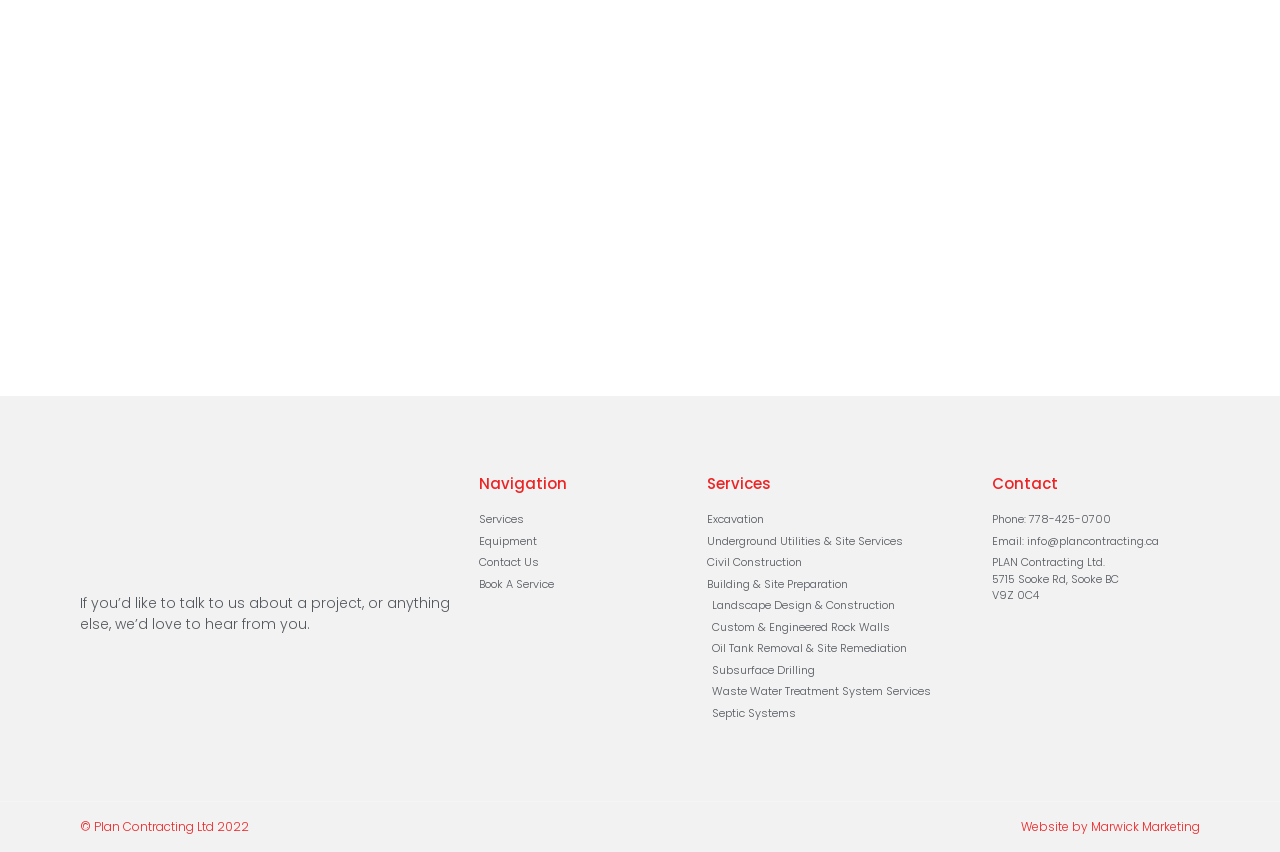Please locate the bounding box coordinates of the element that should be clicked to complete the given instruction: "Visit the 'Equipment' page".

[0.374, 0.625, 0.537, 0.645]